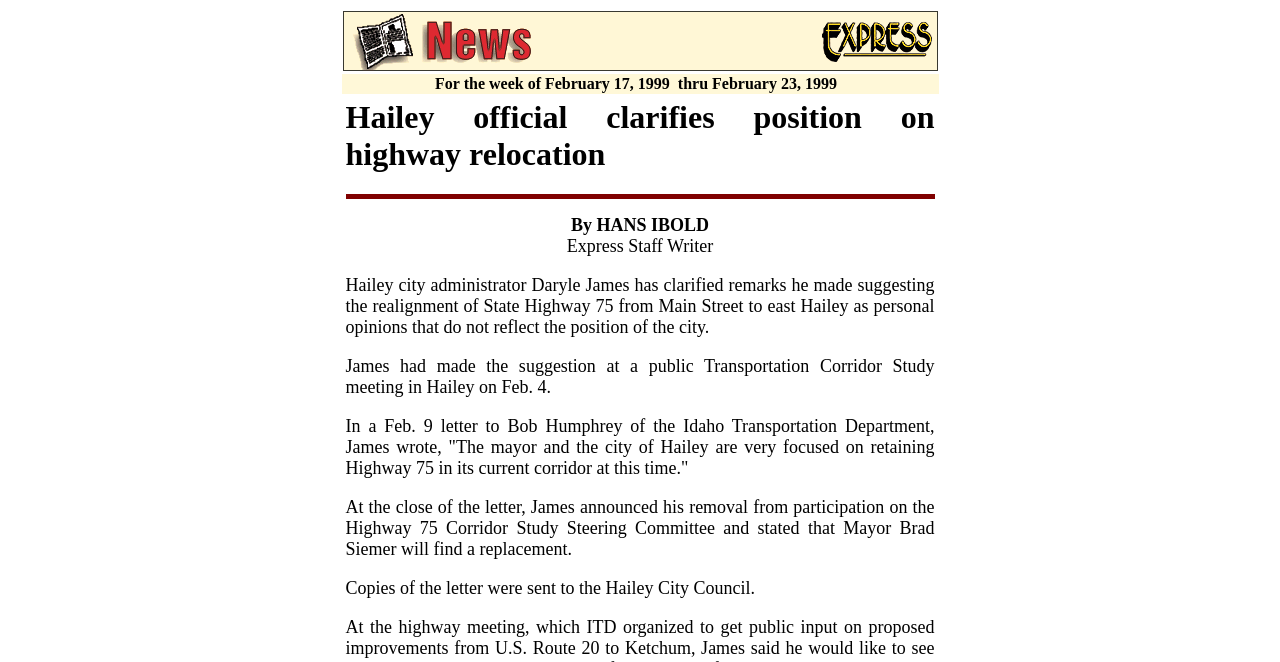Respond with a single word or phrase to the following question: Who will find a replacement for the Highway 75 Corridor Study Steering Committee?

Mayor Brad Siemer